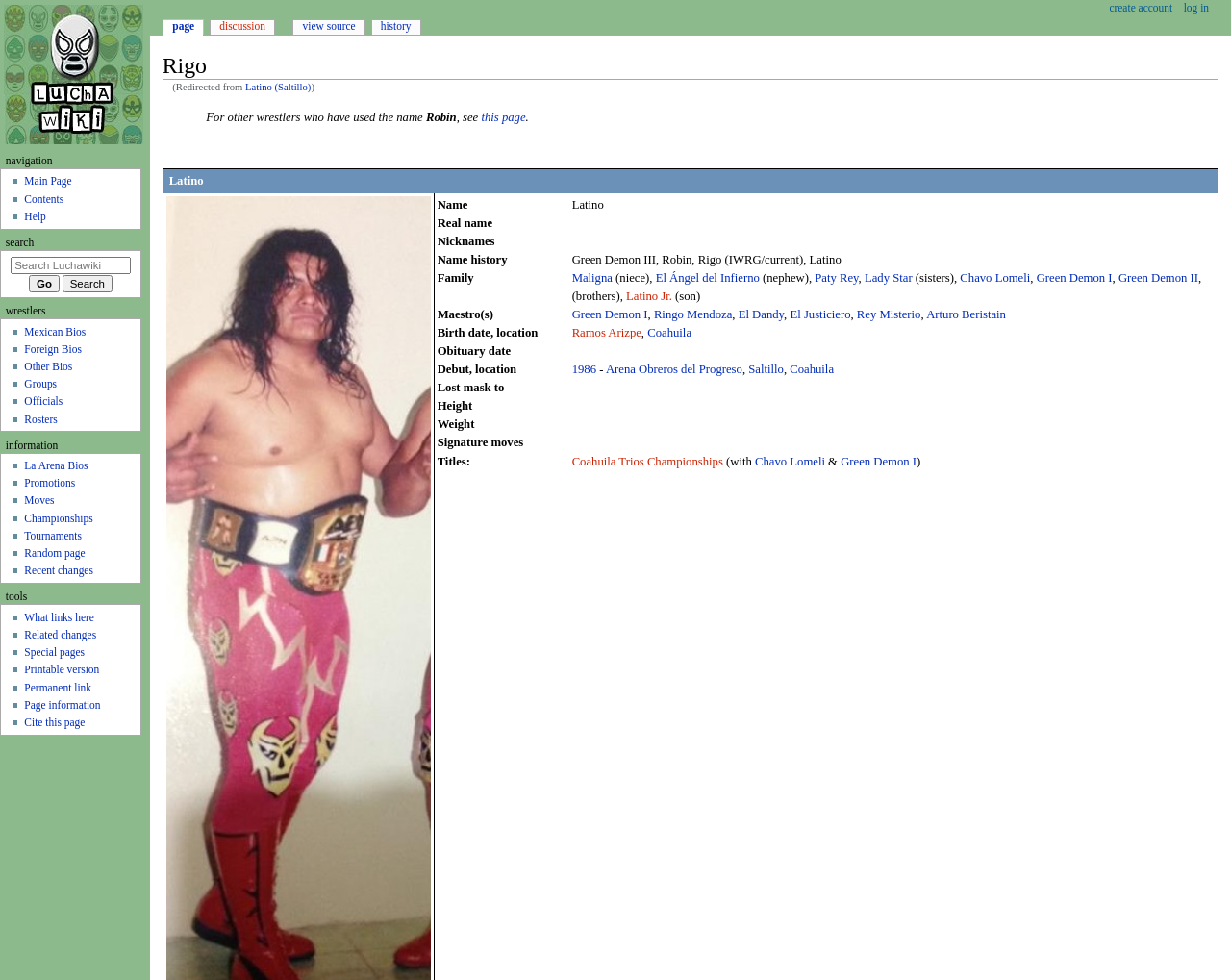Given the description: "Related changes", determine the bounding box coordinates of the UI element. The coordinates should be formatted as four float numbers between 0 and 1, [left, top, right, bottom].

[0.02, 0.642, 0.078, 0.654]